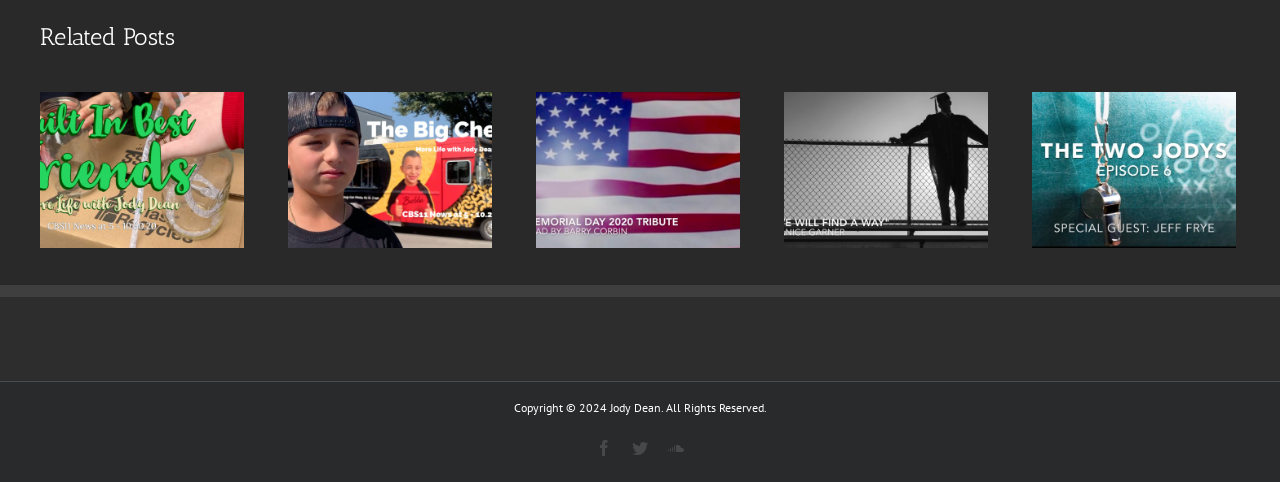Provide the bounding box coordinates of the area you need to click to execute the following instruction: "Check Facebook".

[0.466, 0.912, 0.478, 0.945]